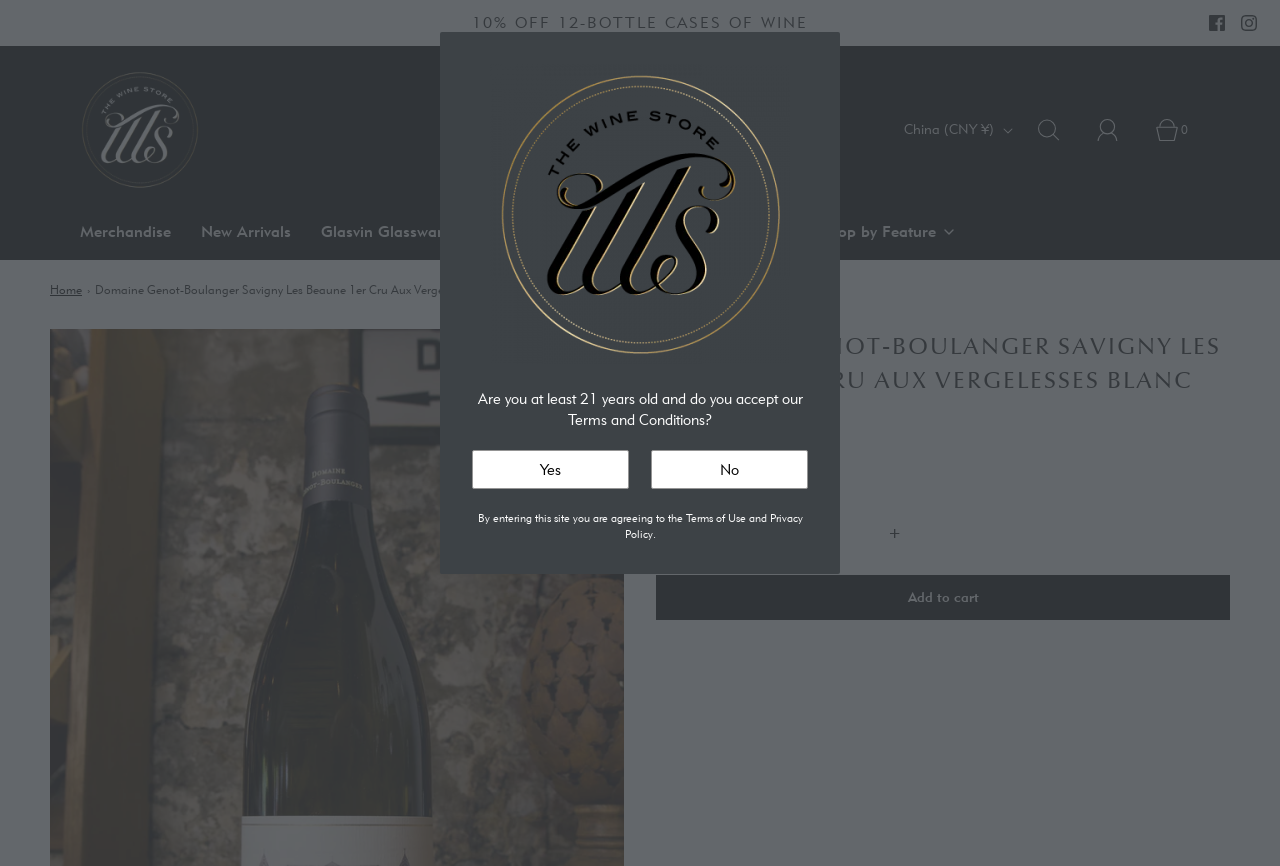Respond with a single word or phrase to the following question: How many navigation links are present in the breadcrumbs section?

2